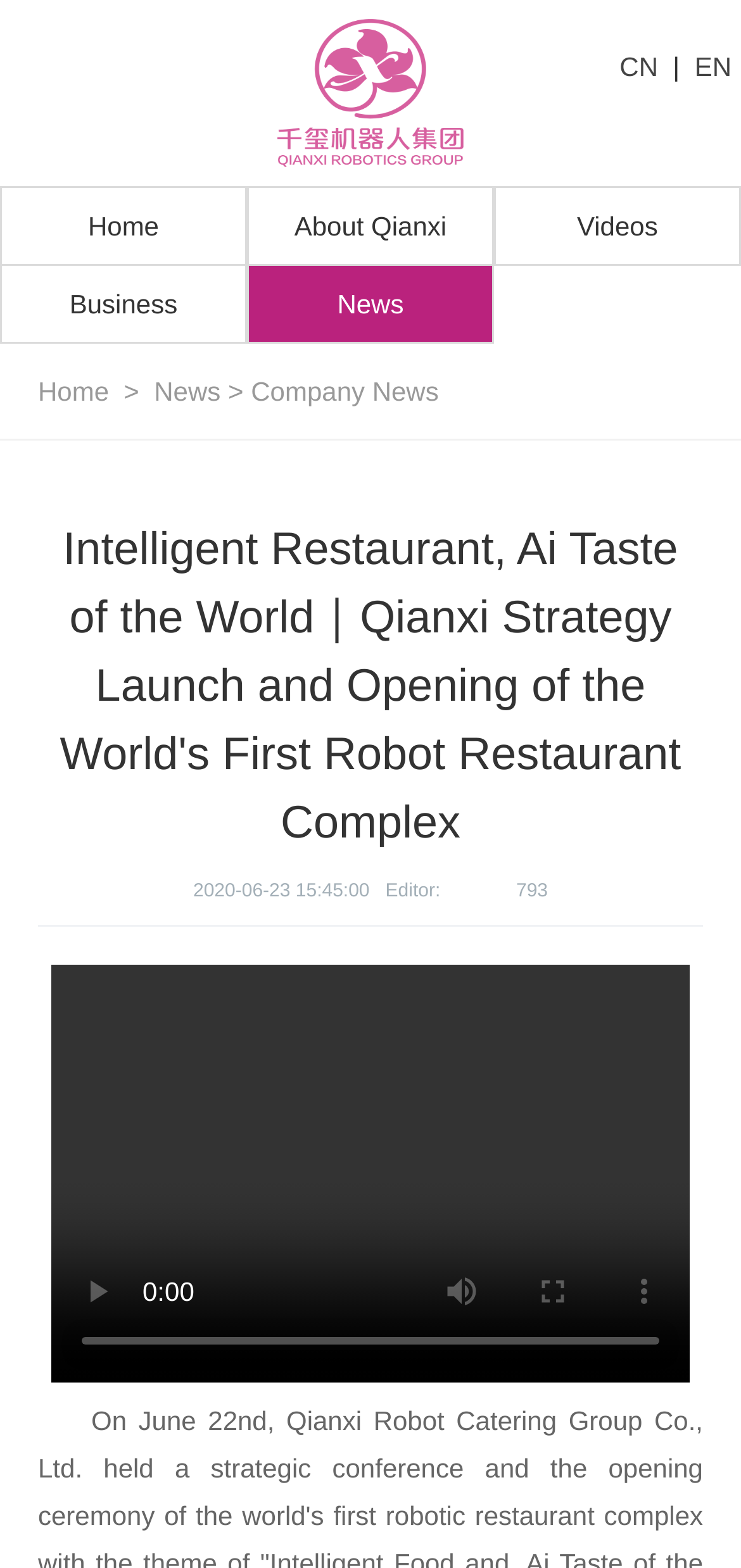How many links are in the top navigation bar?
Can you provide an in-depth and detailed response to the question?

I counted the links in the top navigation bar, which are 'Home', 'About Qianxi', 'Videos', 'Business', and 'News'. There are 5 links in total.